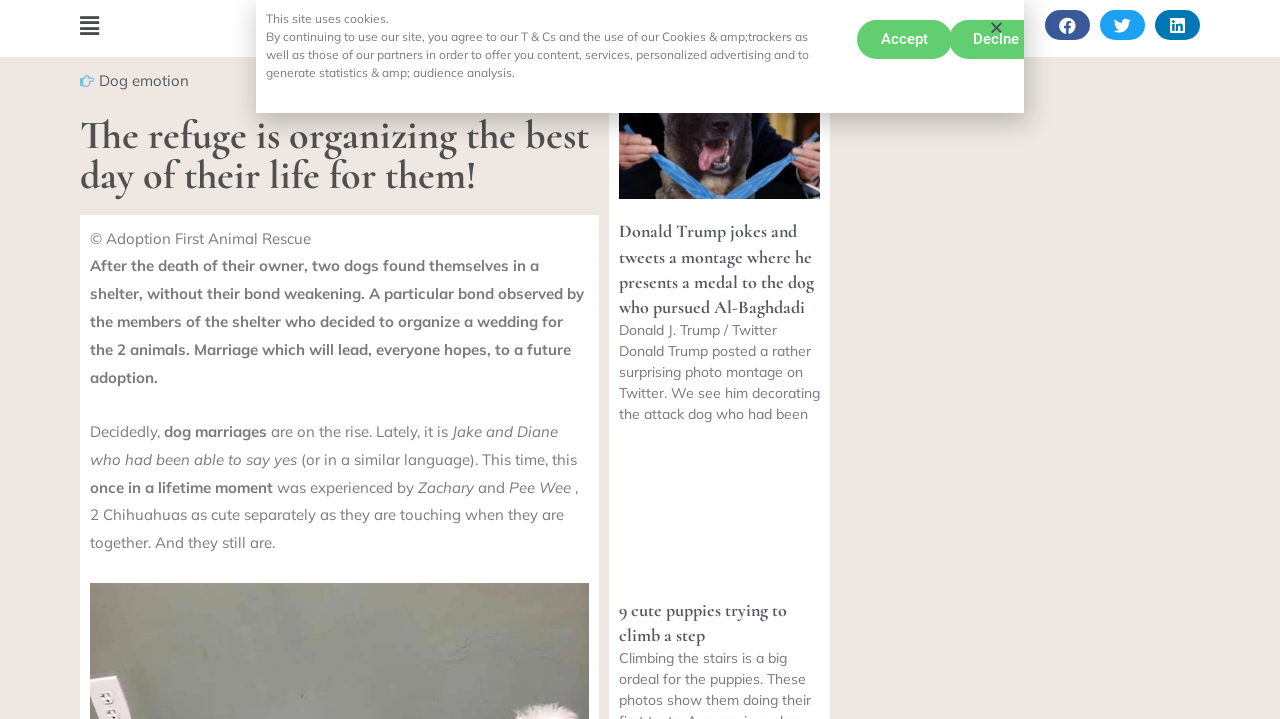Explain the webpage's layout and main content in detail.

This webpage appears to be a news article or blog post about a heartwarming story of two dogs getting married. At the top of the page, there is a navigation menu with a hamburger icon on the left and social media sharing links on the right. Below the navigation menu, there is a large heading that reads "The refuge is organizing the best day of their life for them!".

To the left of the heading, there is a figure with a caption "© Adoption First Animal Rescue". The figure is likely an image related to the story. Below the figure, there is a block of text that describes the story of two dogs who were bonded together and got married in a shelter.

The text is divided into several paragraphs, with some sentences highlighted in a larger font size. The story is about the rising trend of dog marriages and how two dogs, Zachary and Pee Wee, experienced a once-in-a-lifetime moment when they got married.

On the right side of the page, there is a section with several article links, including one about Donald Trump joking about presenting a medal to a dog who pursued Al-Baghdadi, and another about 9 cute puppies trying to climb a step.

At the bottom of the page, there is a notice about the site using cookies, with a brief description of how the cookies are used. There are also two buttons, "Accept" and "Decline", which allow users to choose whether to accept the use of cookies.

Overall, the webpage has a clean layout with a clear hierarchy of elements, making it easy to read and navigate.